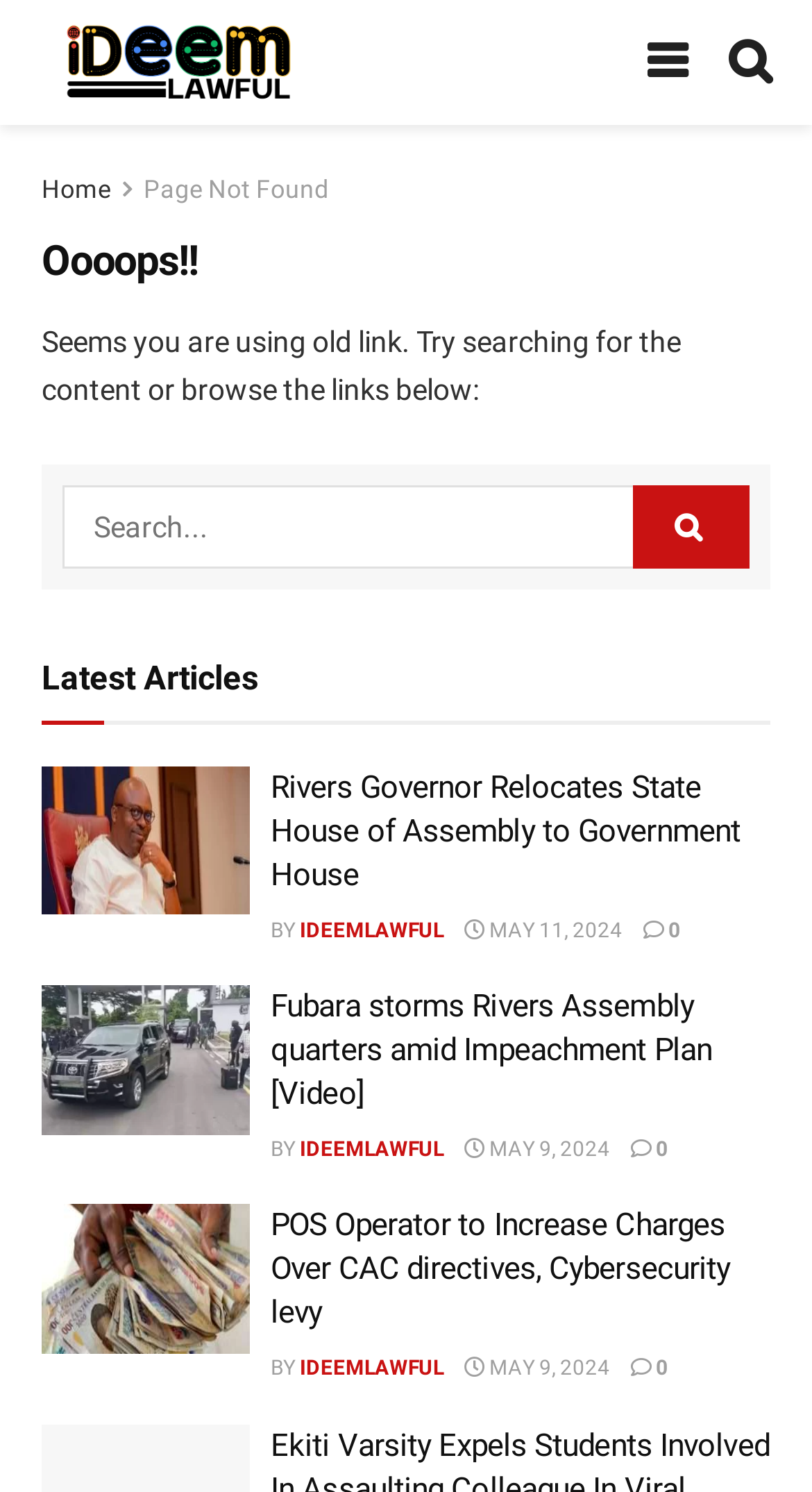Determine the bounding box for the described HTML element: "aria-label="Search Button"". Ensure the coordinates are four float numbers between 0 and 1 in the format [left, top, right, bottom].

[0.779, 0.325, 0.923, 0.381]